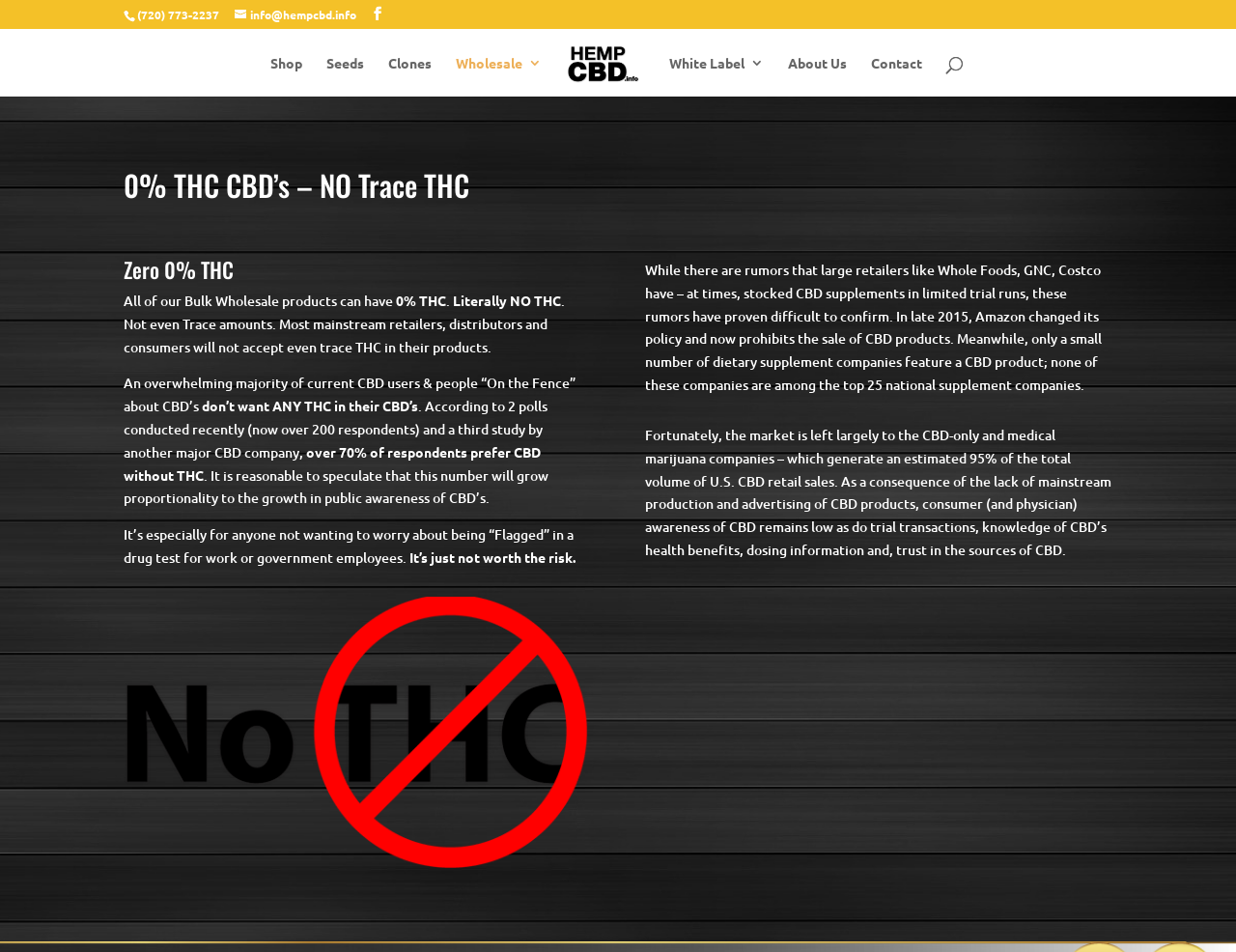Given the description "alt="HempCBD.info - Cannabidiol Supplements"", provide the bounding box coordinates of the corresponding UI element.

[0.455, 0.043, 0.522, 0.098]